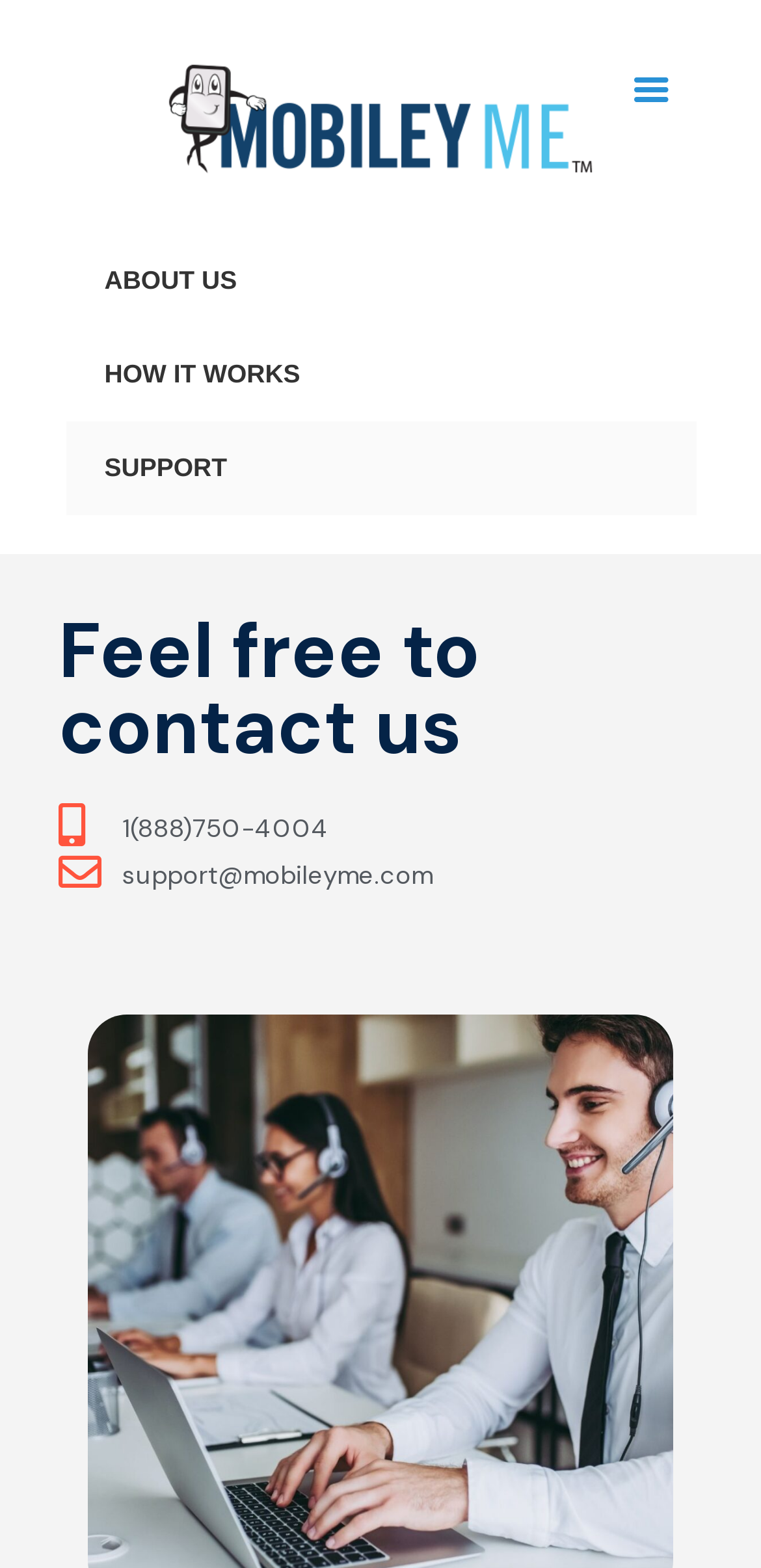Give a concise answer of one word or phrase to the question: 
How many links are in the top navigation menu?

3